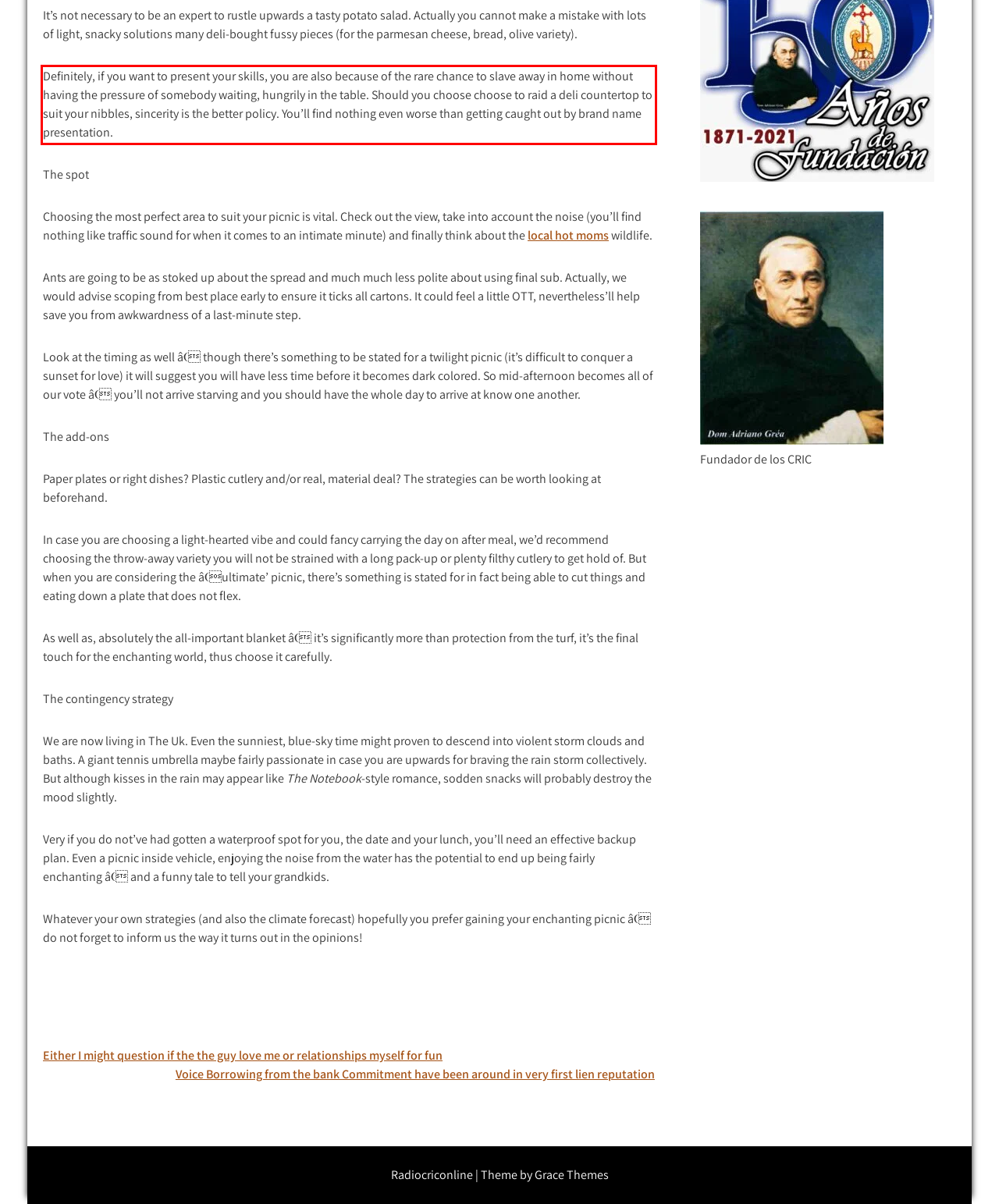Please perform OCR on the text within the red rectangle in the webpage screenshot and return the text content.

Definitely, if you want to present your skills, you are also because of the rare chance to slave away in home without having the pressure of somebody waiting, hungrily in the table. Should you choose choose to raid a deli countertop to suit your nibbles, sincerity is the better policy. You’ll find nothing even worse than getting caught out by brand name presentation.